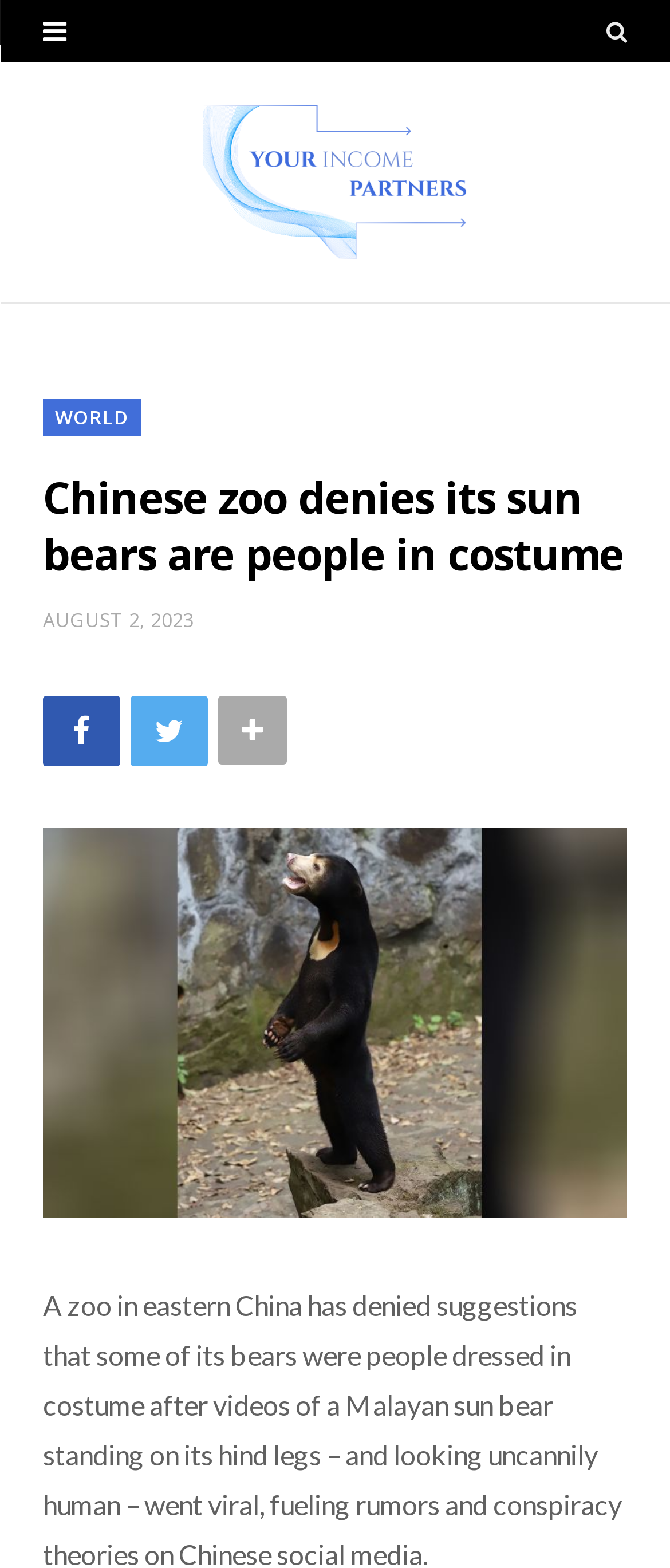How many social media links are present on this webpage?
Refer to the image and offer an in-depth and detailed answer to the question.

I counted the number of social media links by looking at the links '', '', and '' which are located below the main heading, indicating that there are three social media links present on this webpage.